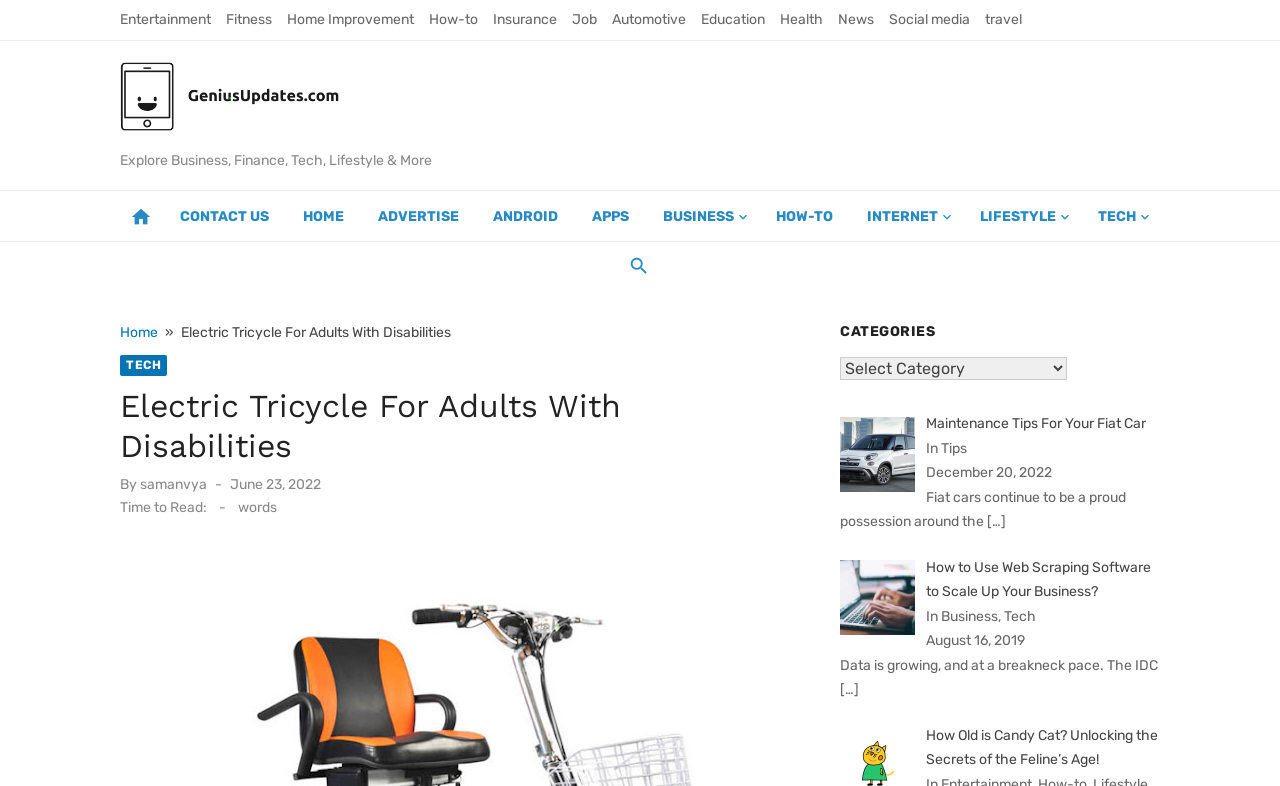Based on the image, please respond to the question with as much detail as possible:
Who is the author of the first article?

I found the link element with the text 'samanvya' and determined it to be the author of the first article.